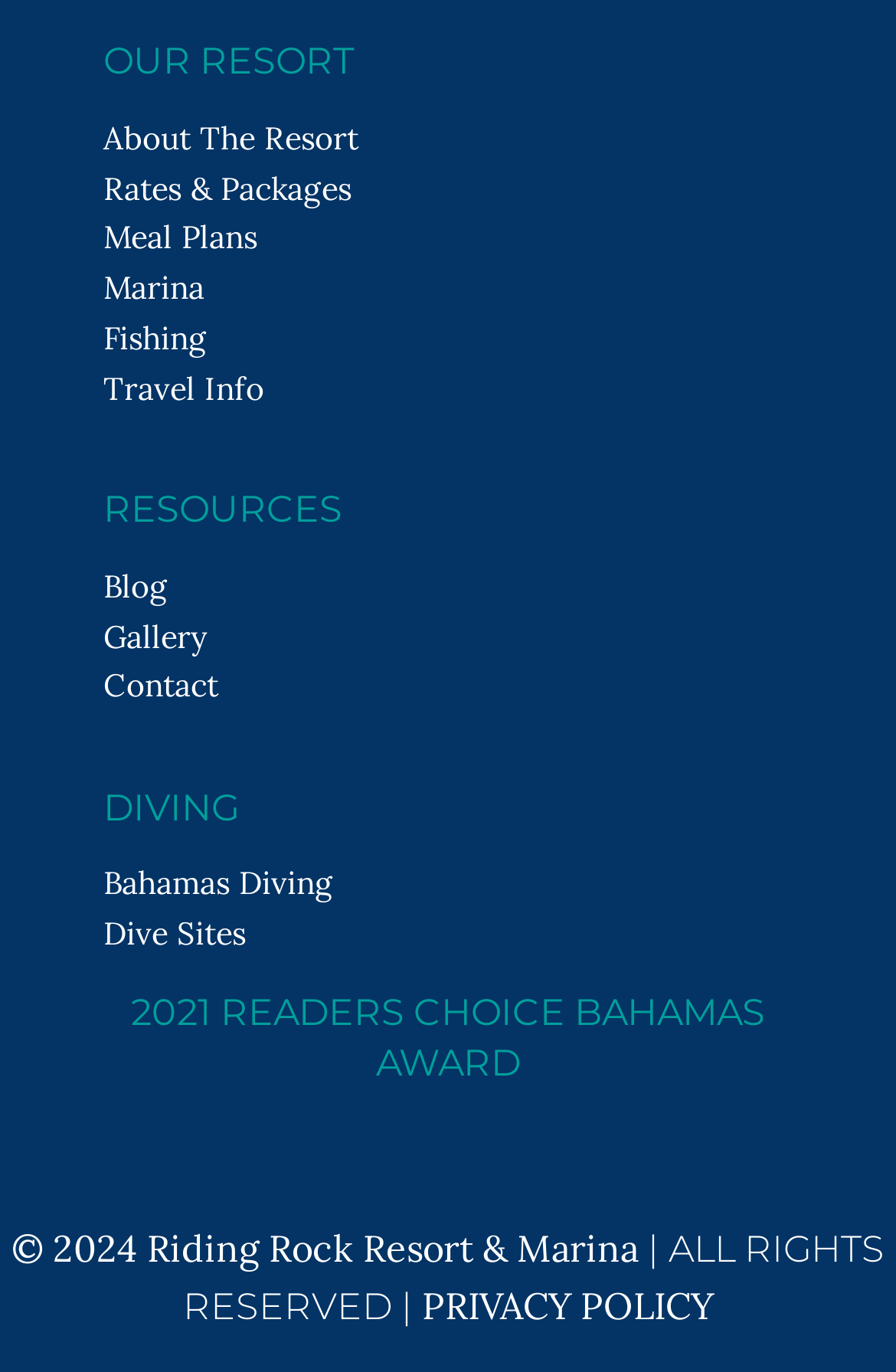Locate the bounding box of the UI element based on this description: "bronze star". Provide four float numbers between 0 and 1 as [left, top, right, bottom].

None